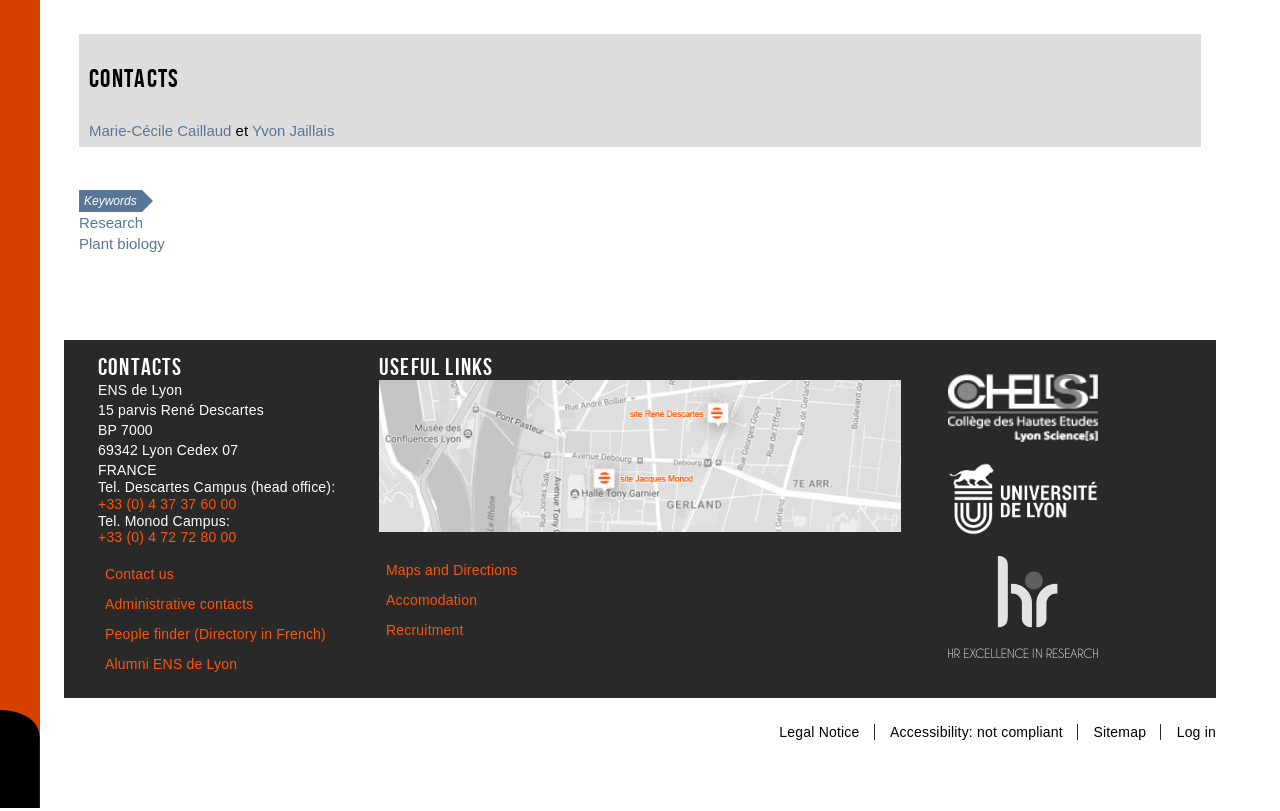Please identify the bounding box coordinates of the region to click in order to complete the given instruction: "Open the 'Maps and Directions' page". The coordinates should be four float numbers between 0 and 1, i.e., [left, top, right, bottom].

[0.302, 0.693, 0.404, 0.713]